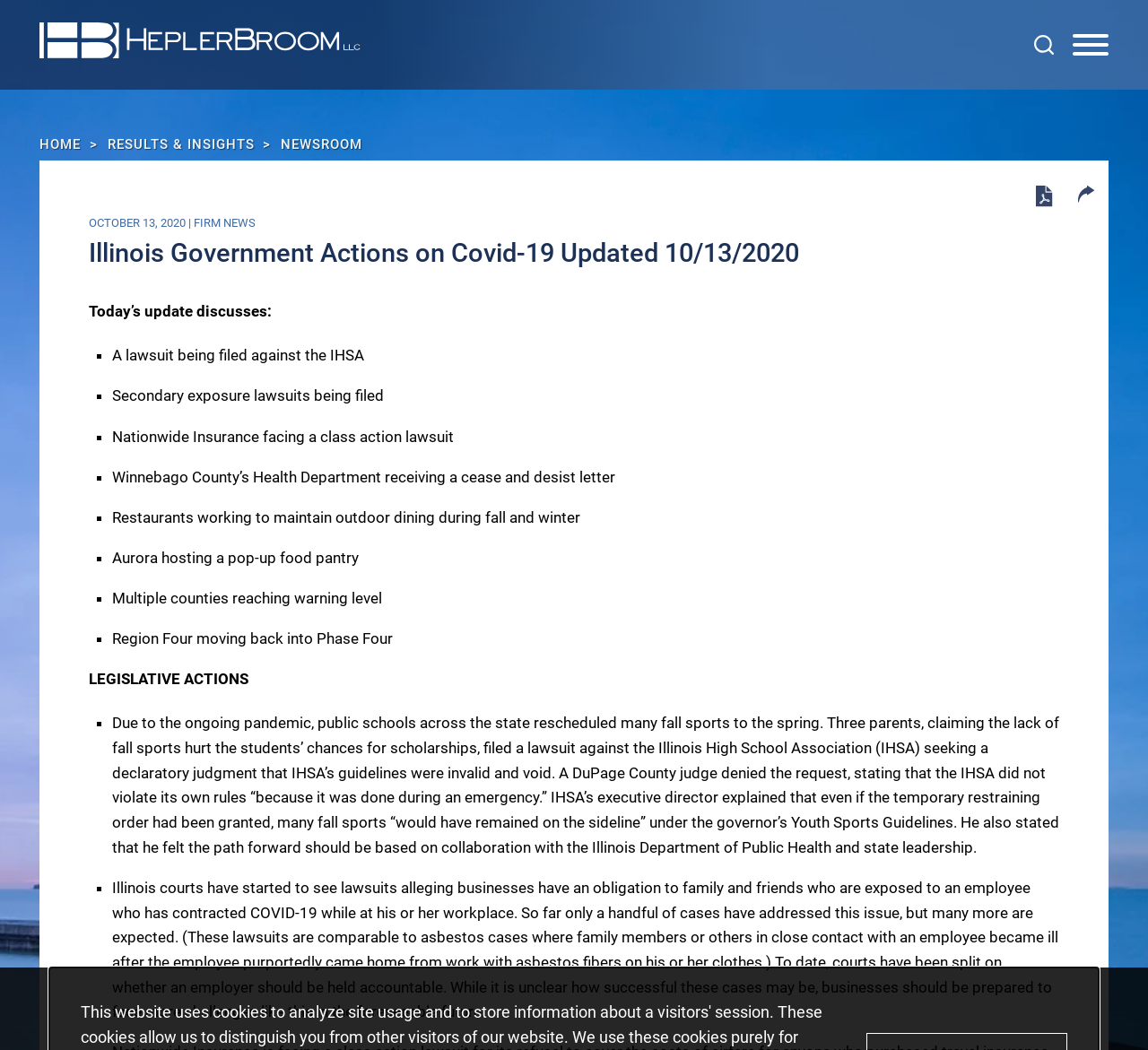Please provide a brief answer to the following inquiry using a single word or phrase:
How many list markers are there in the 'Illinois Government Actions on Covid-19 Updated 10/13/2020' section?

10